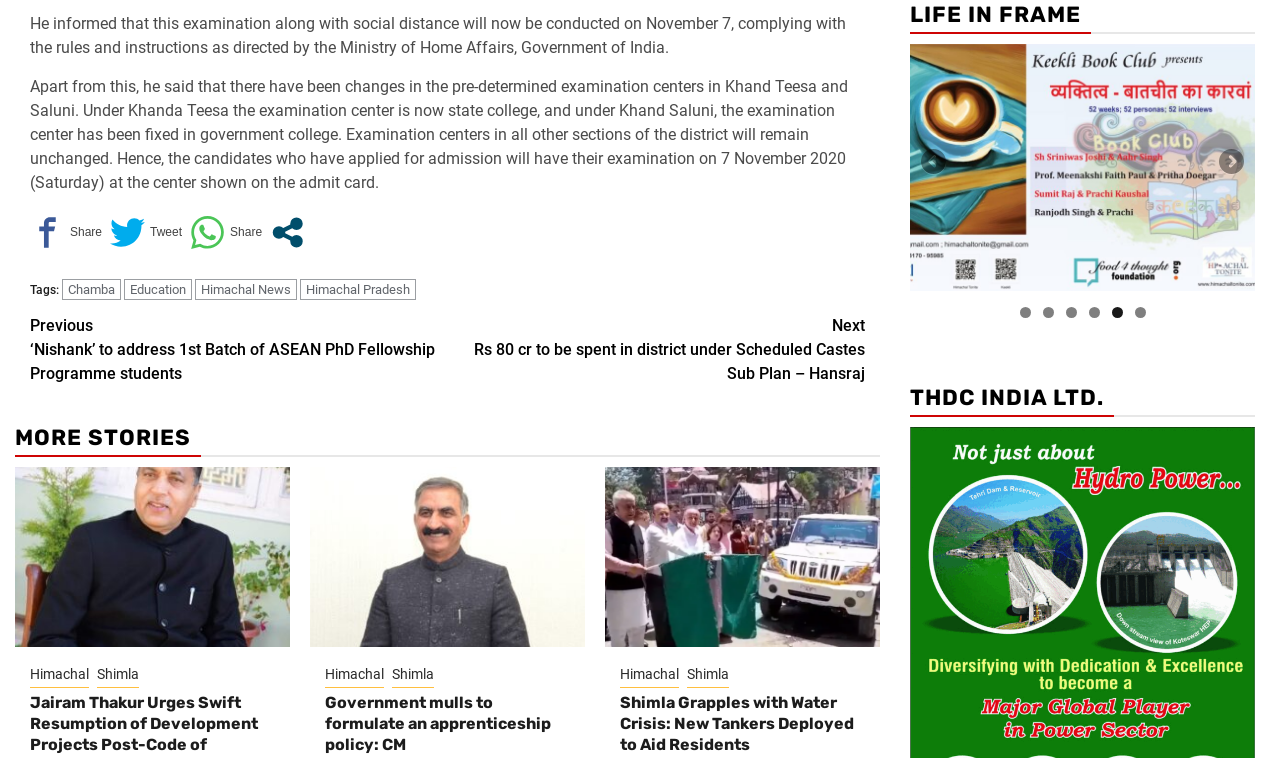Based on the element description parent_node: THDC INDIA LTD., identify the bounding box coordinates for the UI element. The coordinates should be in the format (top-left x, top-left y, bottom-right x, bottom-right y) and within the 0 to 1 range.

[0.711, 0.924, 0.98, 0.949]